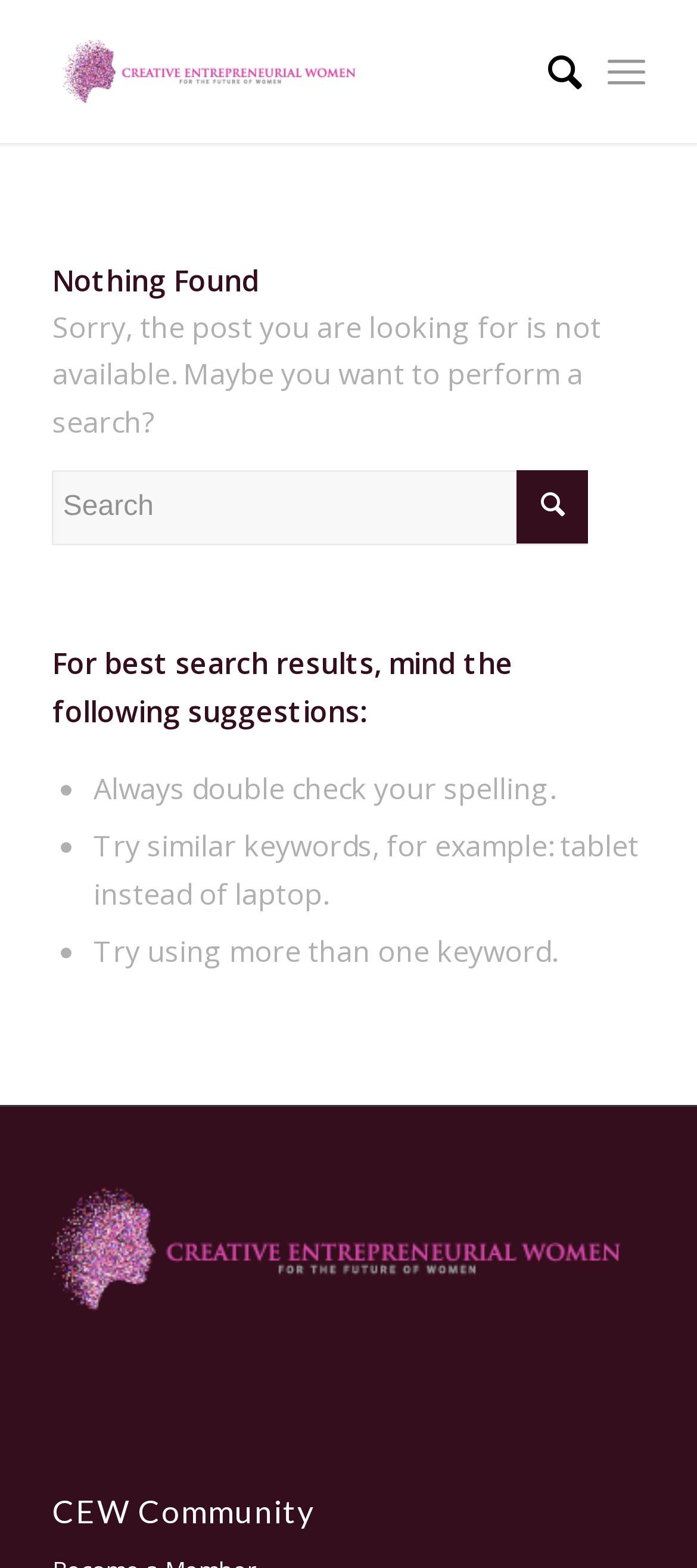Determine the bounding box coordinates (top-left x, top-left y, bottom-right x, bottom-right y) of the UI element described in the following text: alt="Creative Entrepreneurial Women" title="340x156_2"

[0.075, 0.0, 0.755, 0.091]